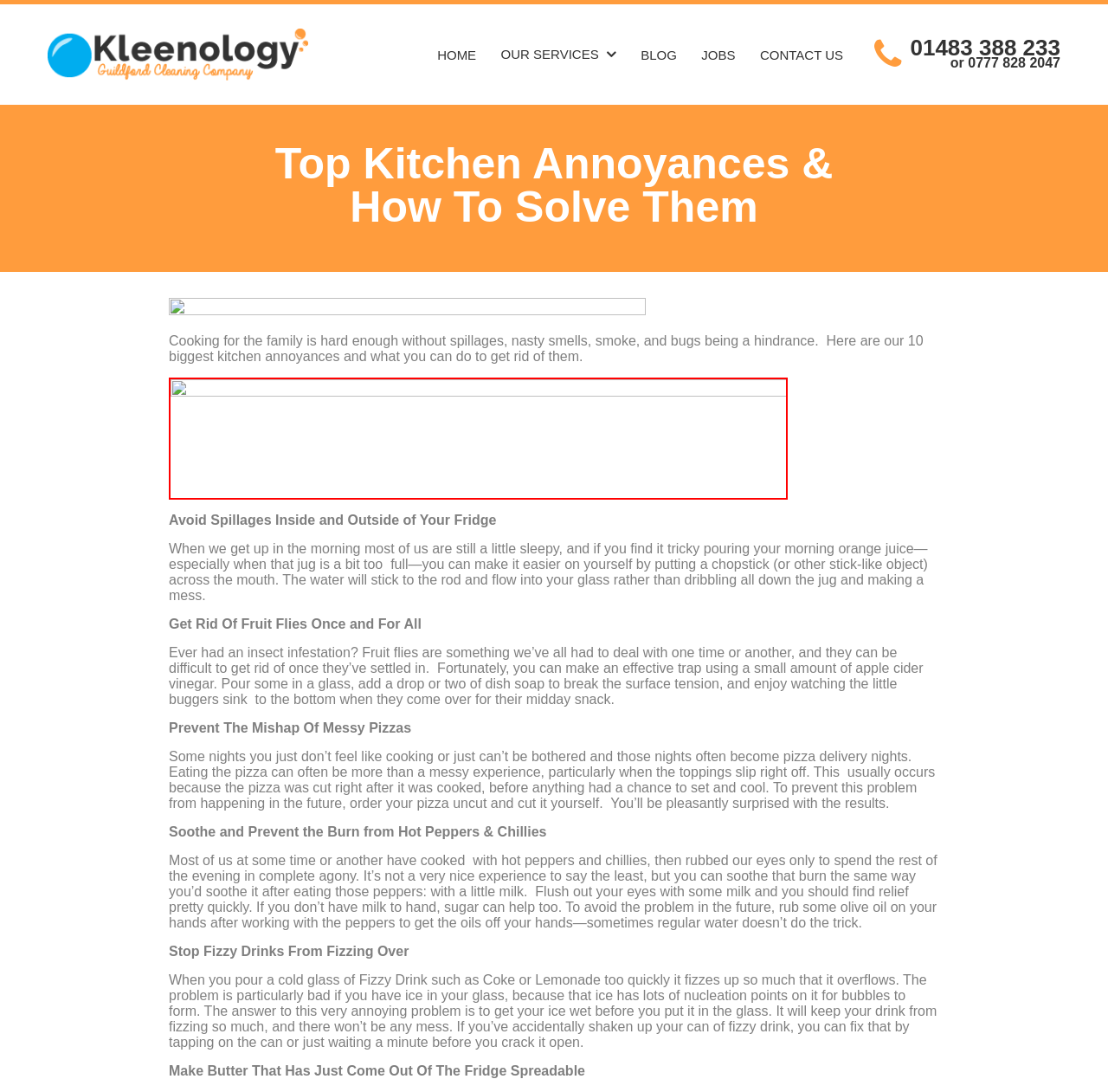Locate the bounding box coordinates of the item that should be clicked to fulfill the instruction: "Call the phone number 01483 388 233".

[0.821, 0.032, 0.957, 0.056]